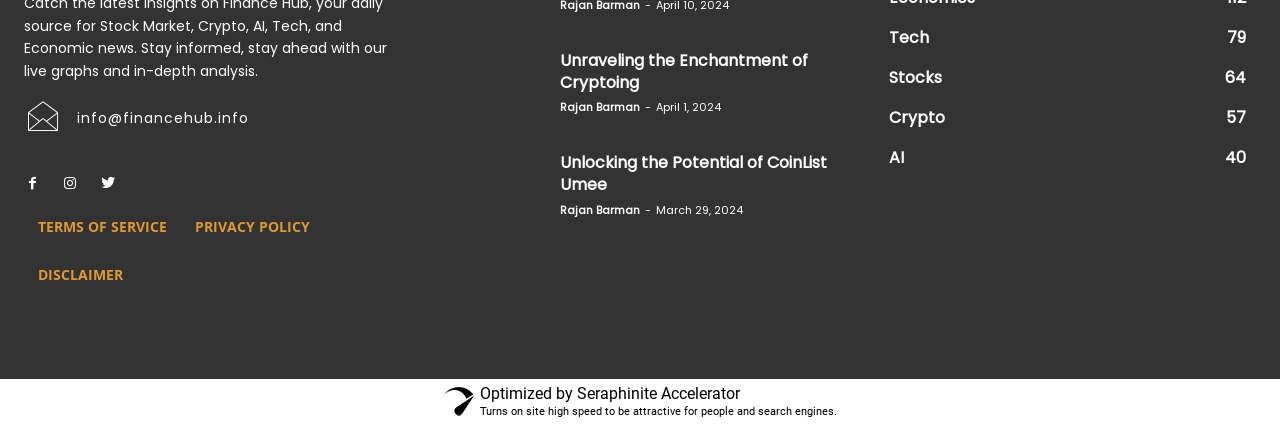Identify the bounding box coordinates for the region to click in order to carry out this instruction: "Visit Tech 79 page". Provide the coordinates using four float numbers between 0 and 1, formatted as [left, top, right, bottom].

[0.695, 0.062, 0.726, 0.116]